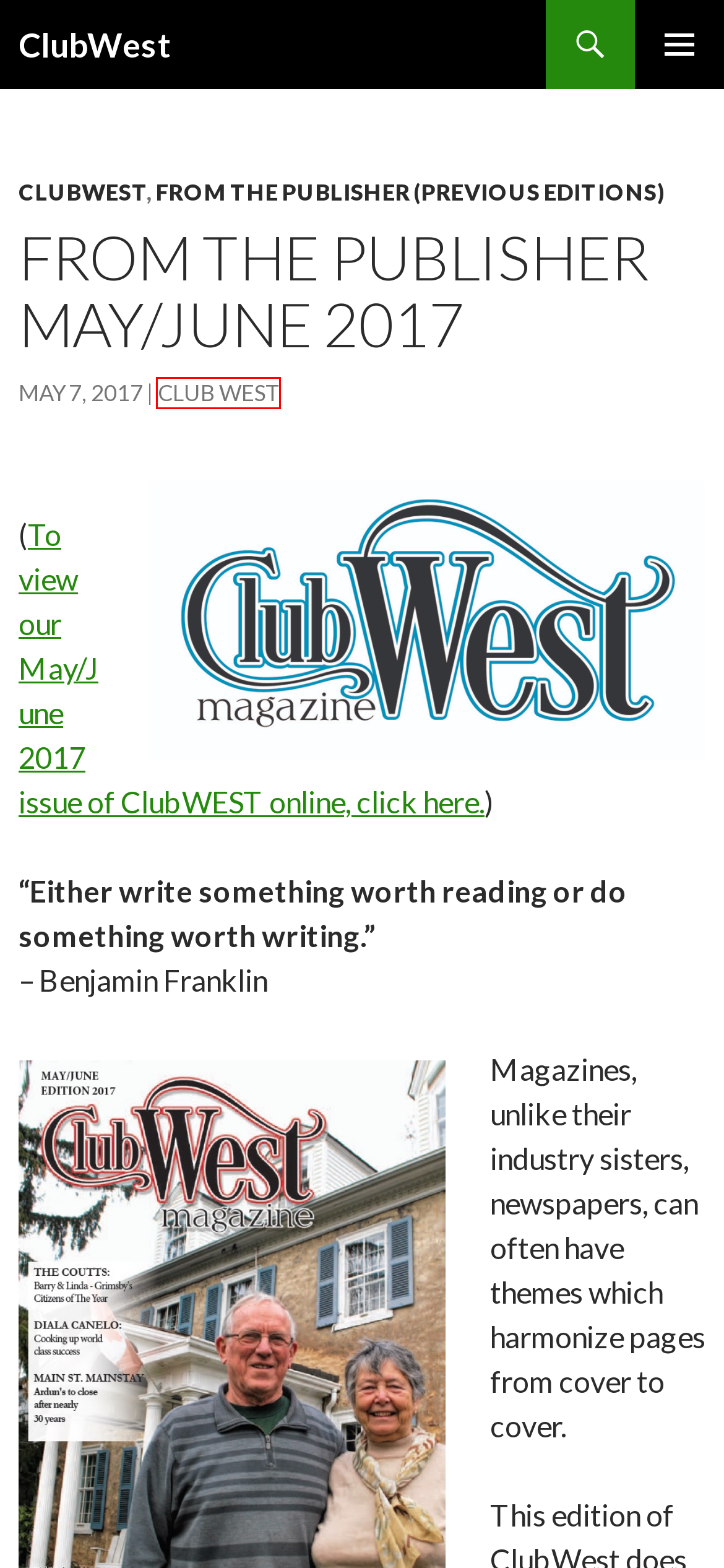Examine the screenshot of a webpage with a red bounding box around a UI element. Select the most accurate webpage description that corresponds to the new page after clicking the highlighted element. Here are the choices:
A. Stanpac does anything but stand pat | ClubWest
B. Margaret Andrewes | ClubWest
C. CLUBWEST | ClubWest
D. ClubWest | West Niagara’s Lifestyle Magazine
E. Avro story anything but straight as an arrow | ClubWest
F. FROM THE PUBLISHER (PREVIOUS EDITIONS) | ClubWest
G. You’re not in Kansas anymore… this barbecue is from Winona | ClubWest
H. Club West | ClubWest

H